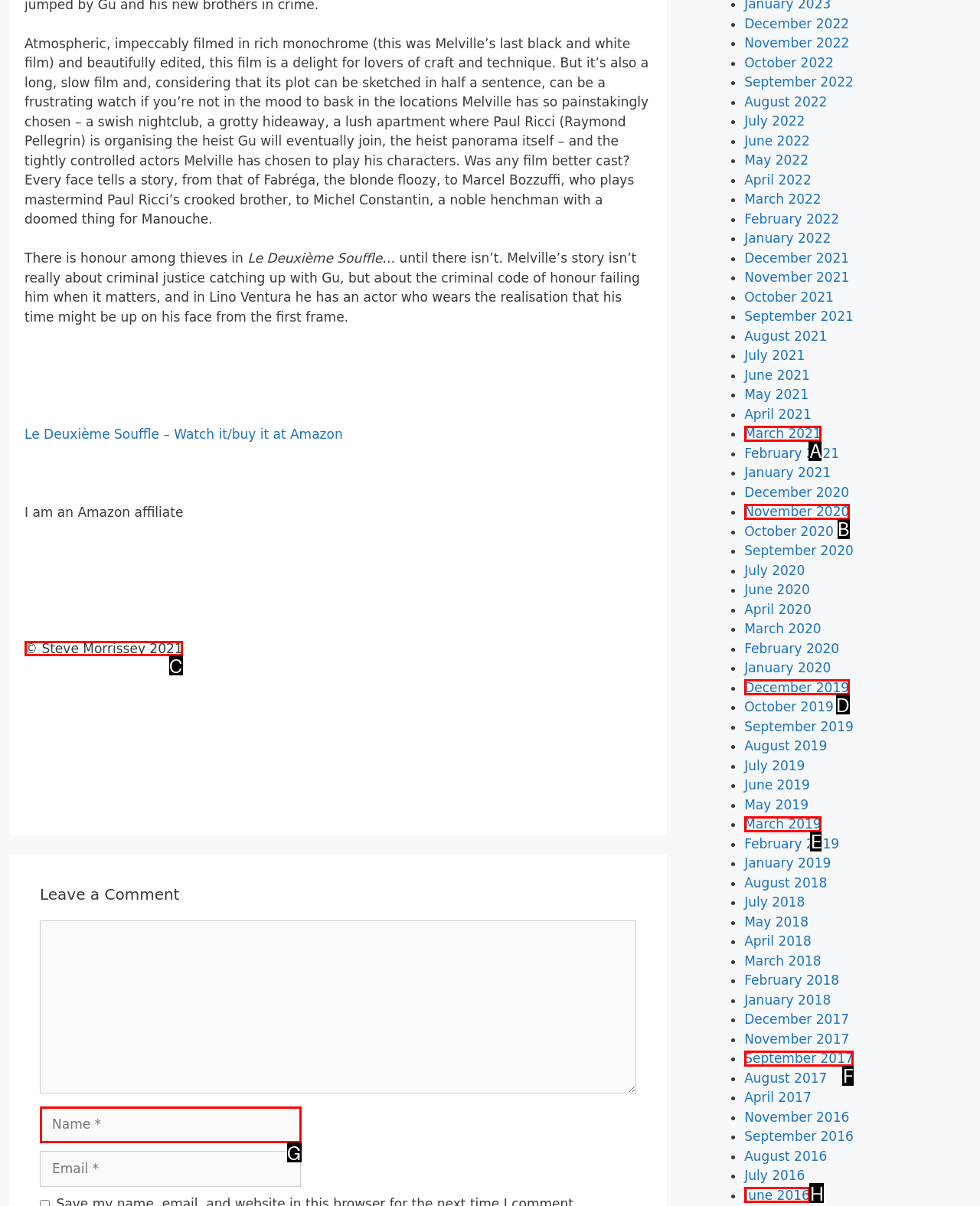To achieve the task: Check the copyright information, which HTML element do you need to click?
Respond with the letter of the correct option from the given choices.

C